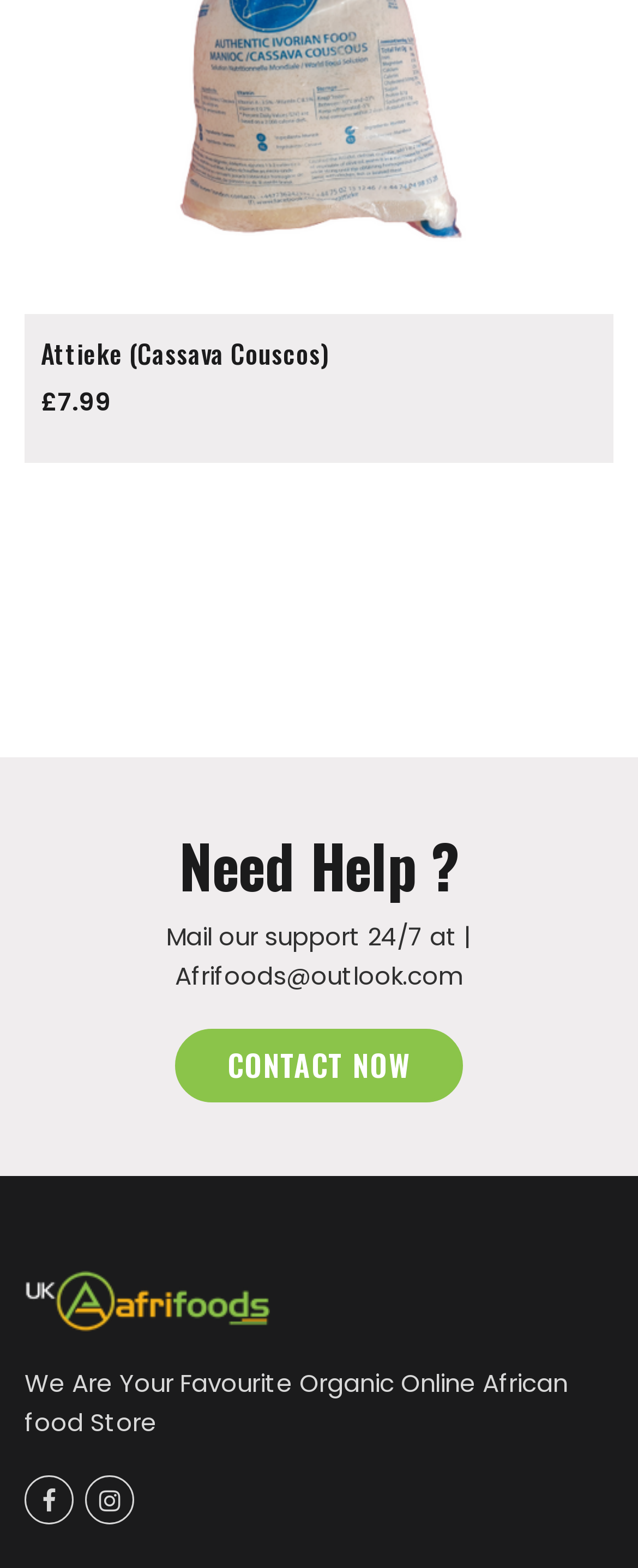What social media icons are present?
Using the image as a reference, answer with just one word or a short phrase.

Two icons